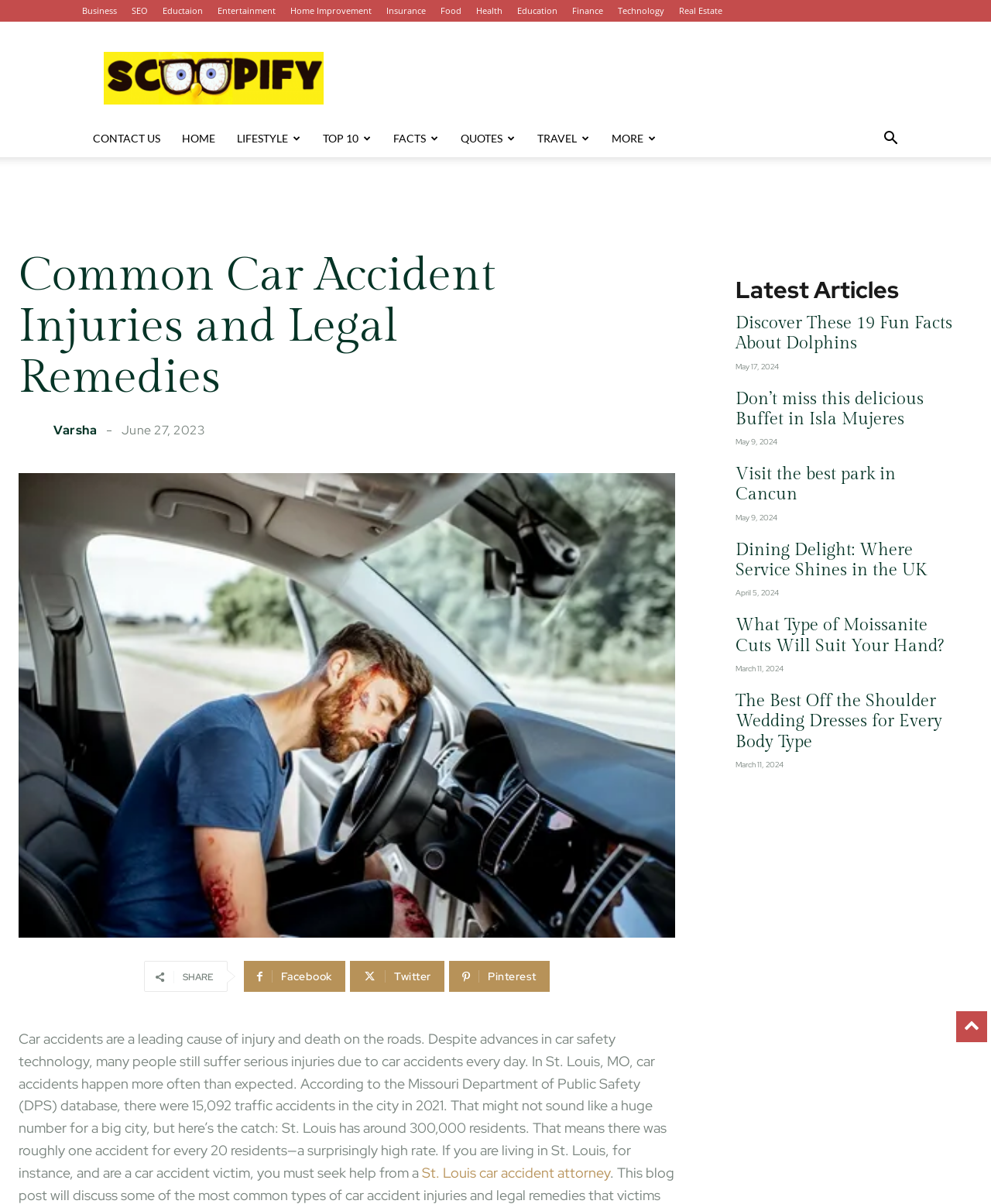Can you provide the bounding box coordinates for the element that should be clicked to implement the instruction: "Search for something"?

[0.88, 0.11, 0.917, 0.122]